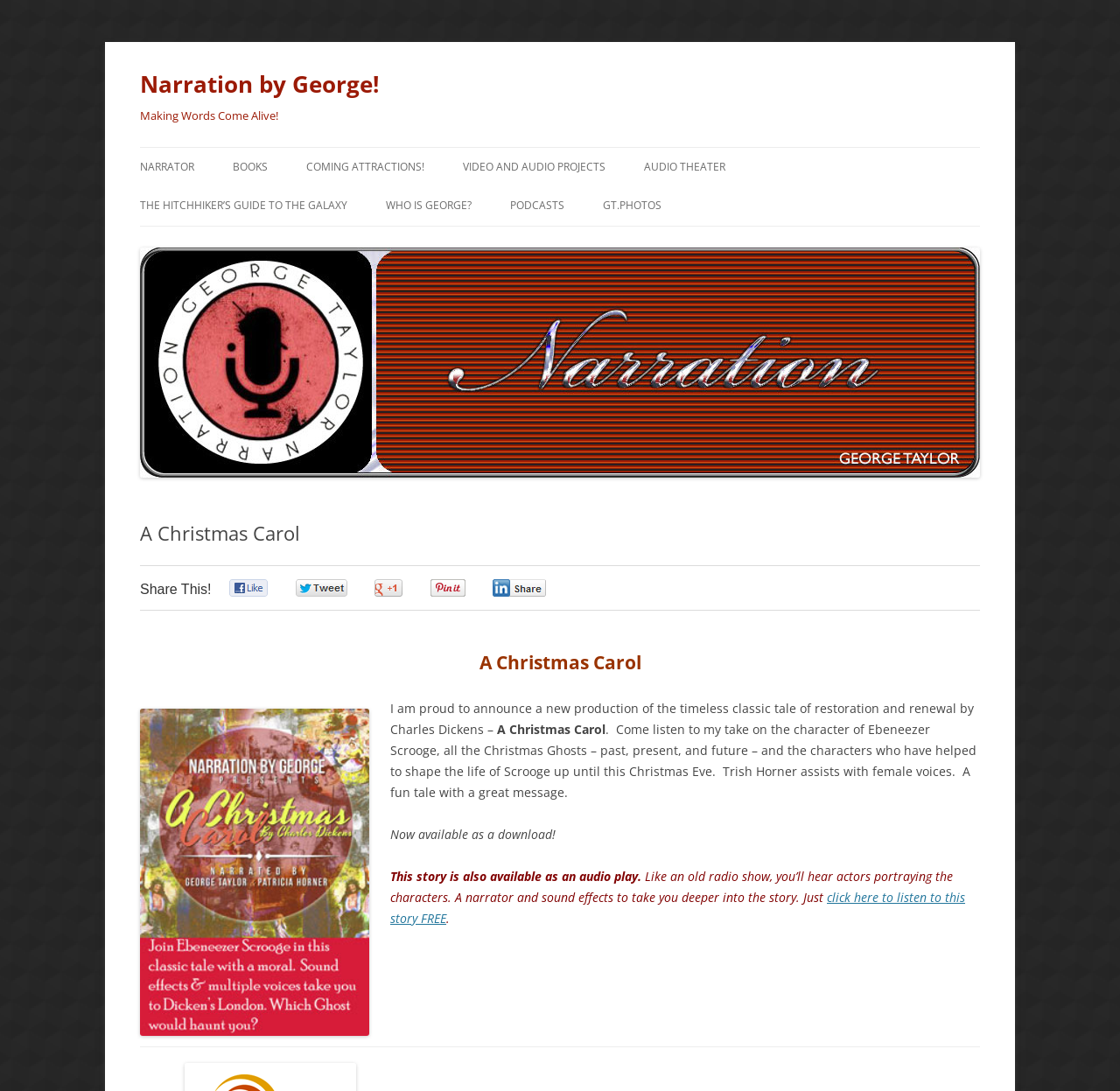Please identify the coordinates of the bounding box for the clickable region that will accomplish this instruction: "Listen to 'A Christmas Carol' audio play".

[0.348, 0.815, 0.862, 0.849]